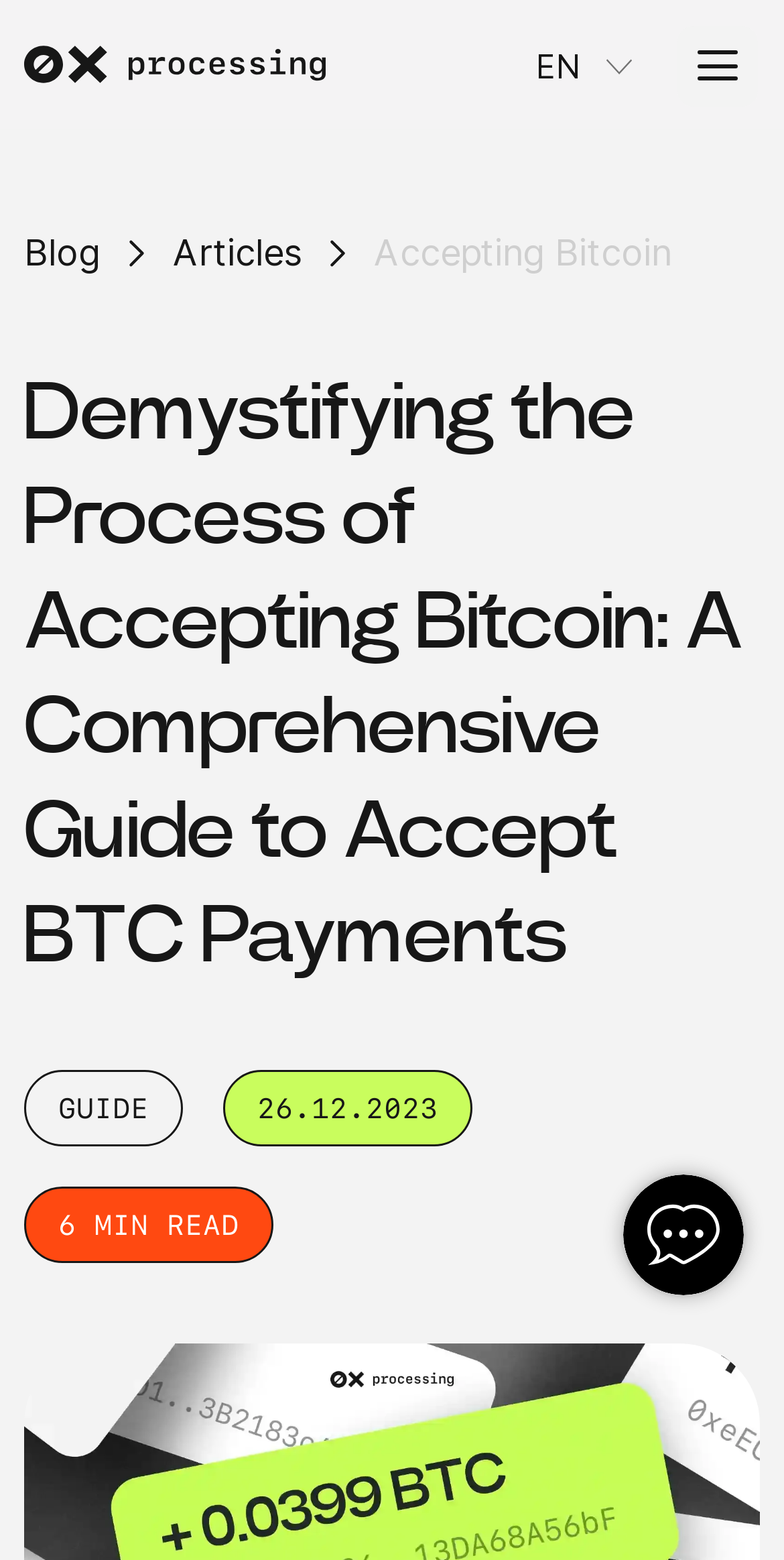How many links are in the top navigation menu?
Please provide a comprehensive and detailed answer to the question.

I counted the number of link elements in the top navigation menu and found two links, one labeled 'Blog' and the other labeled 'Articles'.